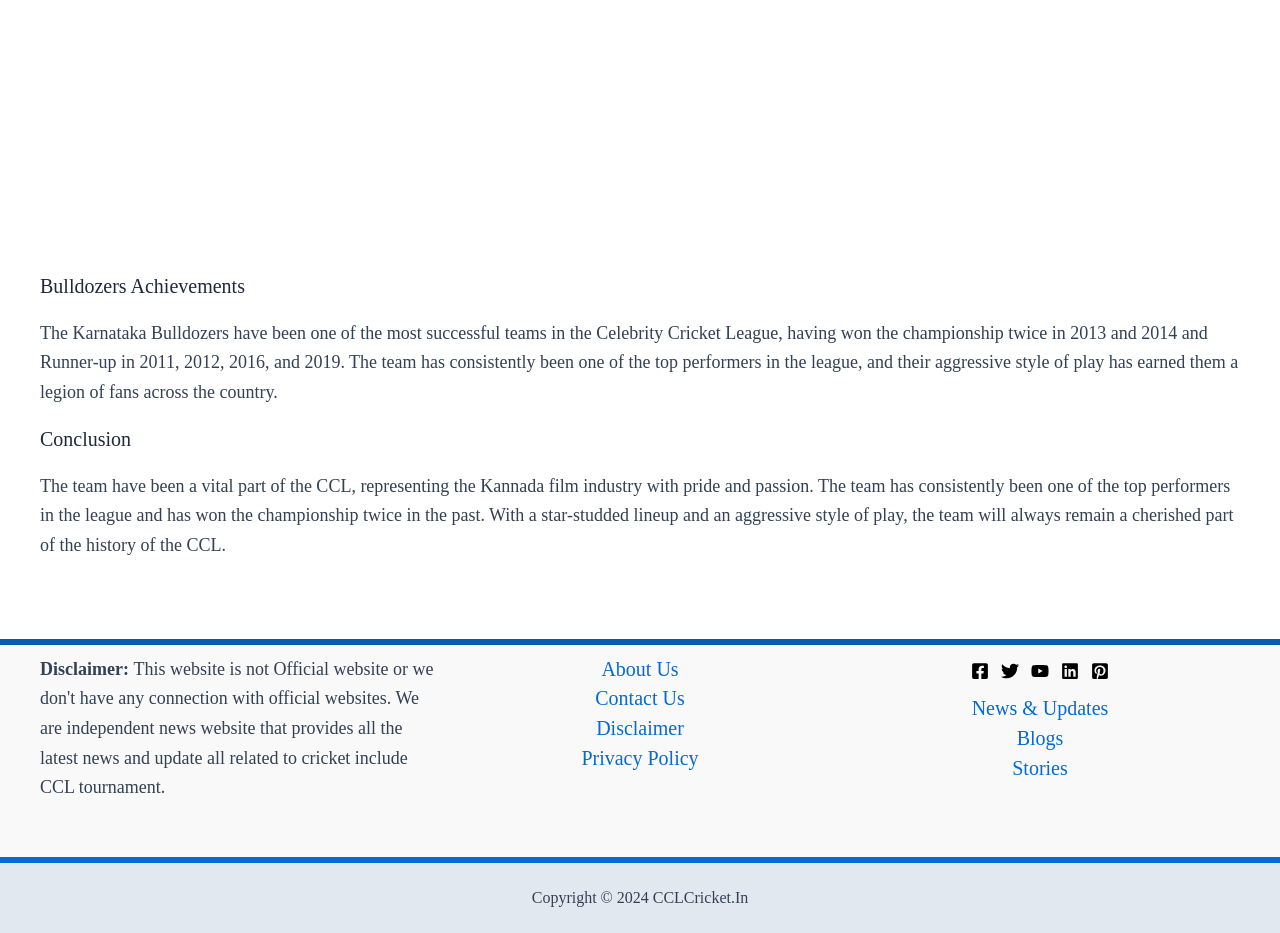Pinpoint the bounding box coordinates of the element you need to click to execute the following instruction: "Read Disclaimer". The bounding box should be represented by four float numbers between 0 and 1, in the format [left, top, right, bottom].

[0.031, 0.706, 0.104, 0.727]